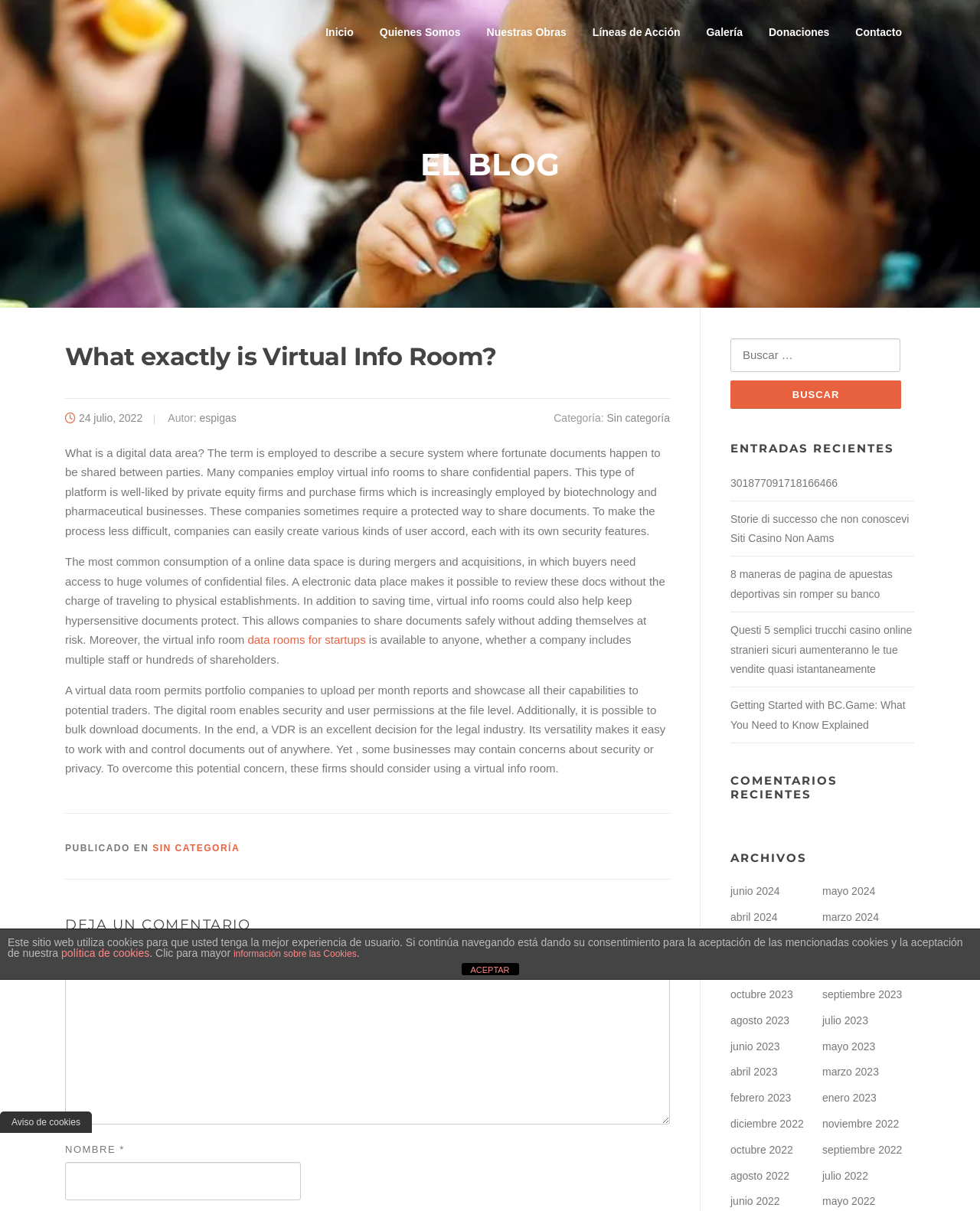Locate the bounding box coordinates of the area to click to fulfill this instruction: "Click on the 'Inicio' link". The bounding box should be presented as four float numbers between 0 and 1, in the order [left, top, right, bottom].

[0.319, 0.0, 0.374, 0.054]